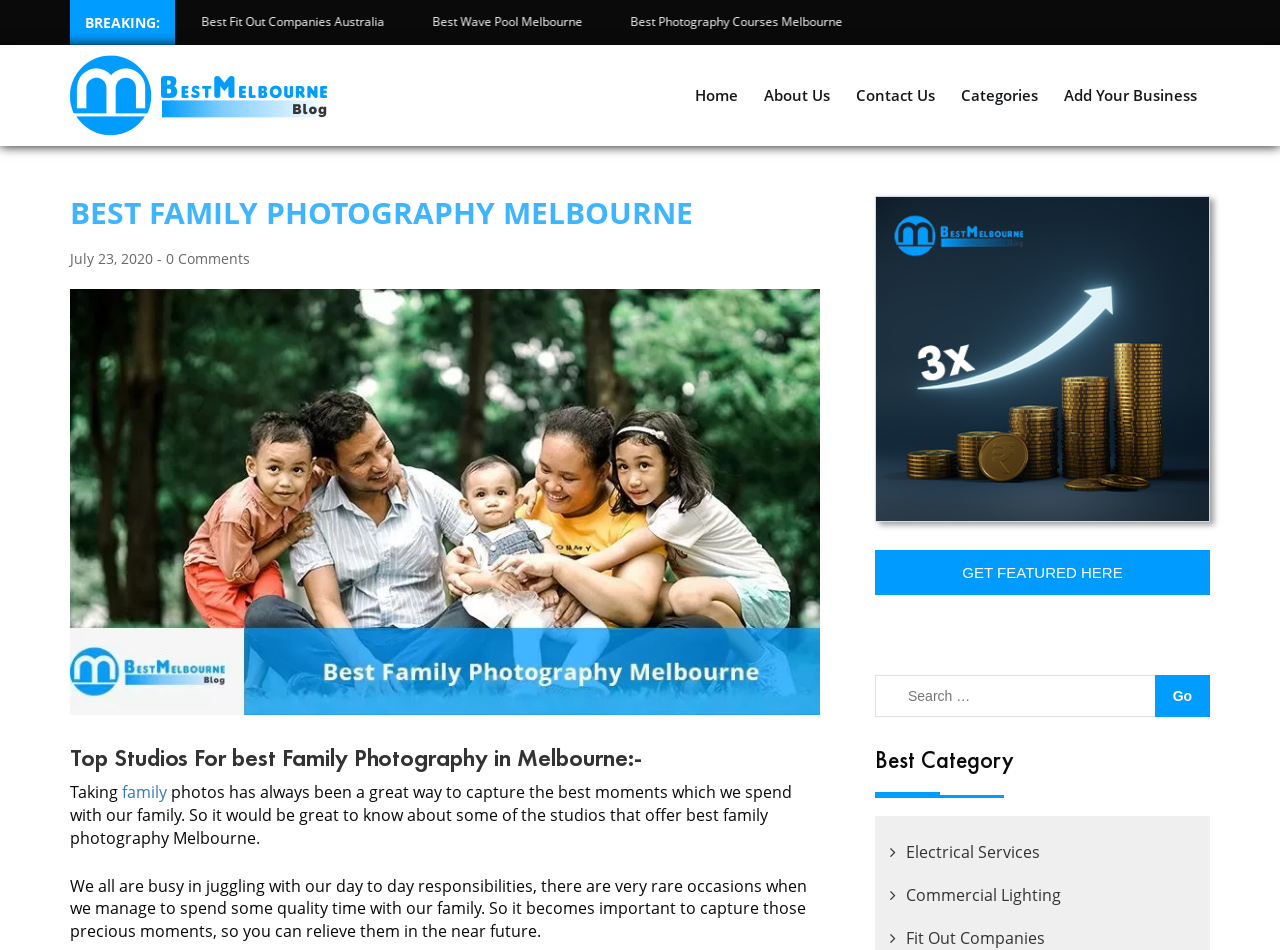Determine the coordinates of the bounding box for the clickable area needed to execute this instruction: "Click on the 'Add Your Business' link".

[0.821, 0.069, 0.945, 0.141]